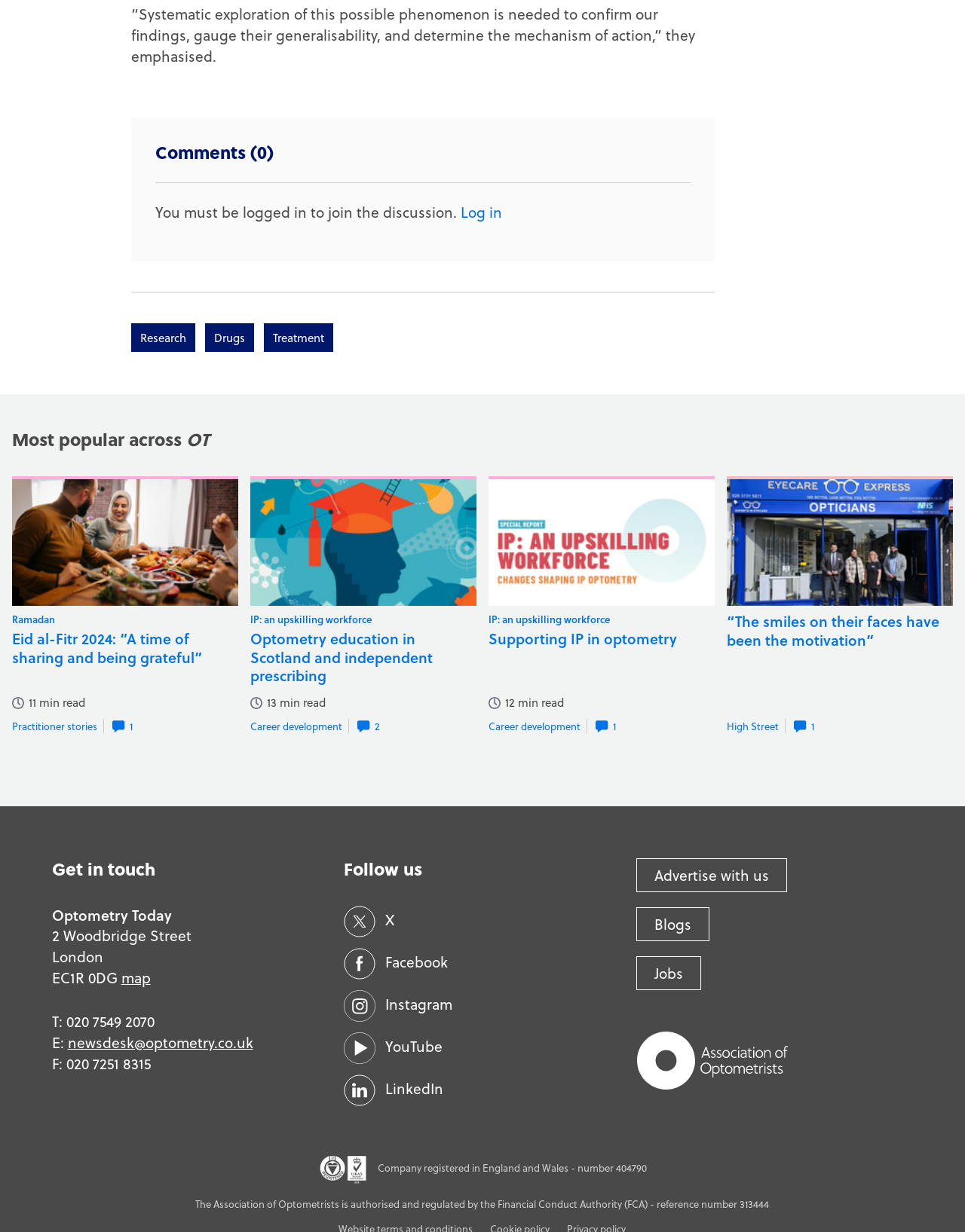Show me the bounding box coordinates of the clickable region to achieve the task as per the instruction: "Get in touch".

[0.054, 0.697, 0.348, 0.735]